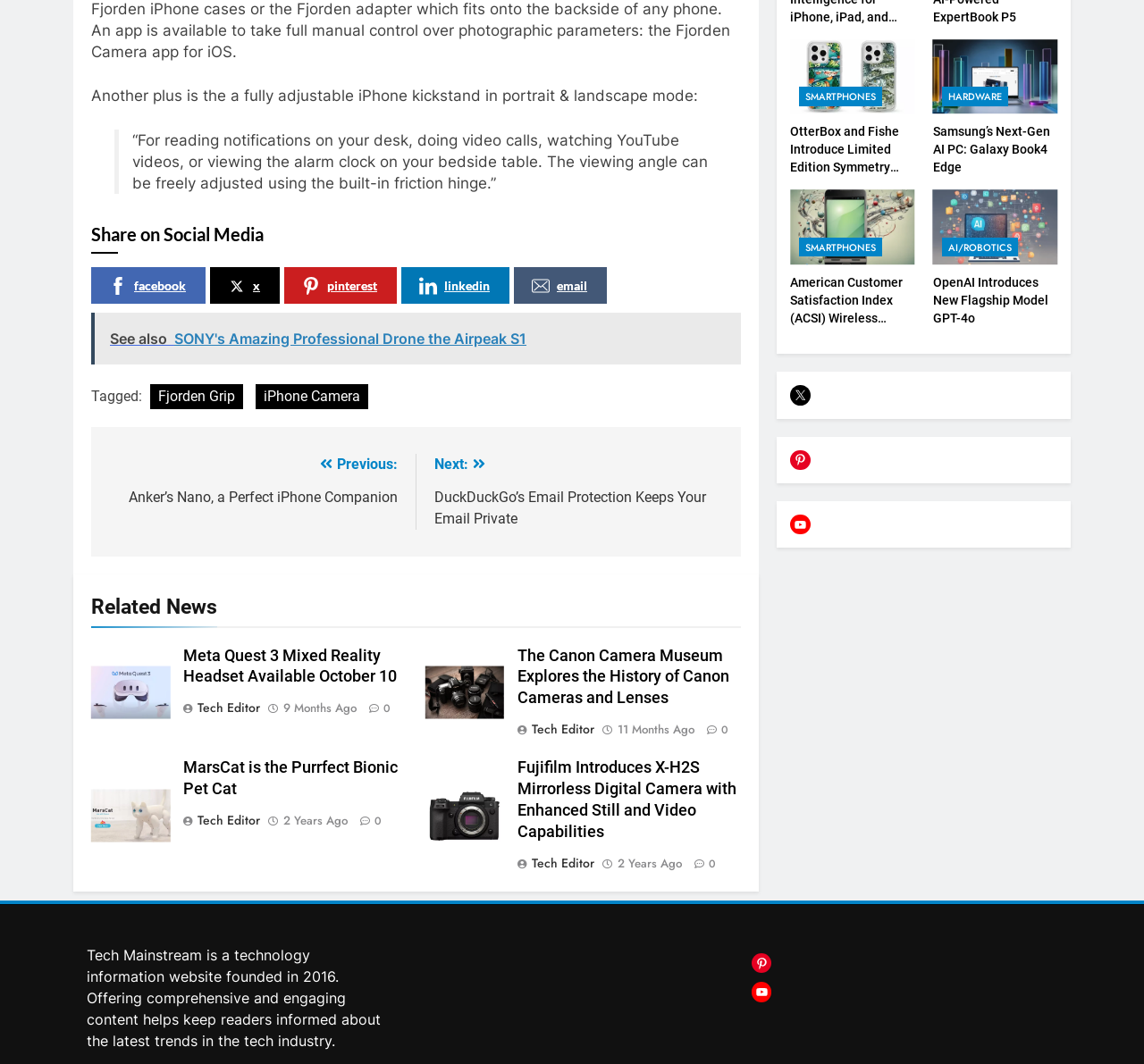Answer in one word or a short phrase: 
What is the category of the article with the image of MarsCat?

Bionic Pet Cat